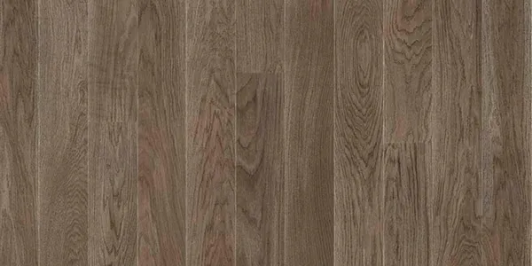Describe all the visual components present in the image.

The image showcases a stylish flooring option, identified as "Tarkett Oak Stone Grey PN Lacquer 088." This elegant planked floor features a deep grey coloring with an ultra flat matte finish, complemented by micro bevelled length joints. The design conveys a modern yet warm ambiance, making it suitable for various interior spaces. With dimensions of 162mm x 14mm x 2200mm per plank, this flooring not only enhances the aesthetic appeal of a room but also offers a durable surface for everyday use. An inventory indication suggests that 75.66m² of this stylish flooring is currently available, providing ample options for homeowners and designers alike.